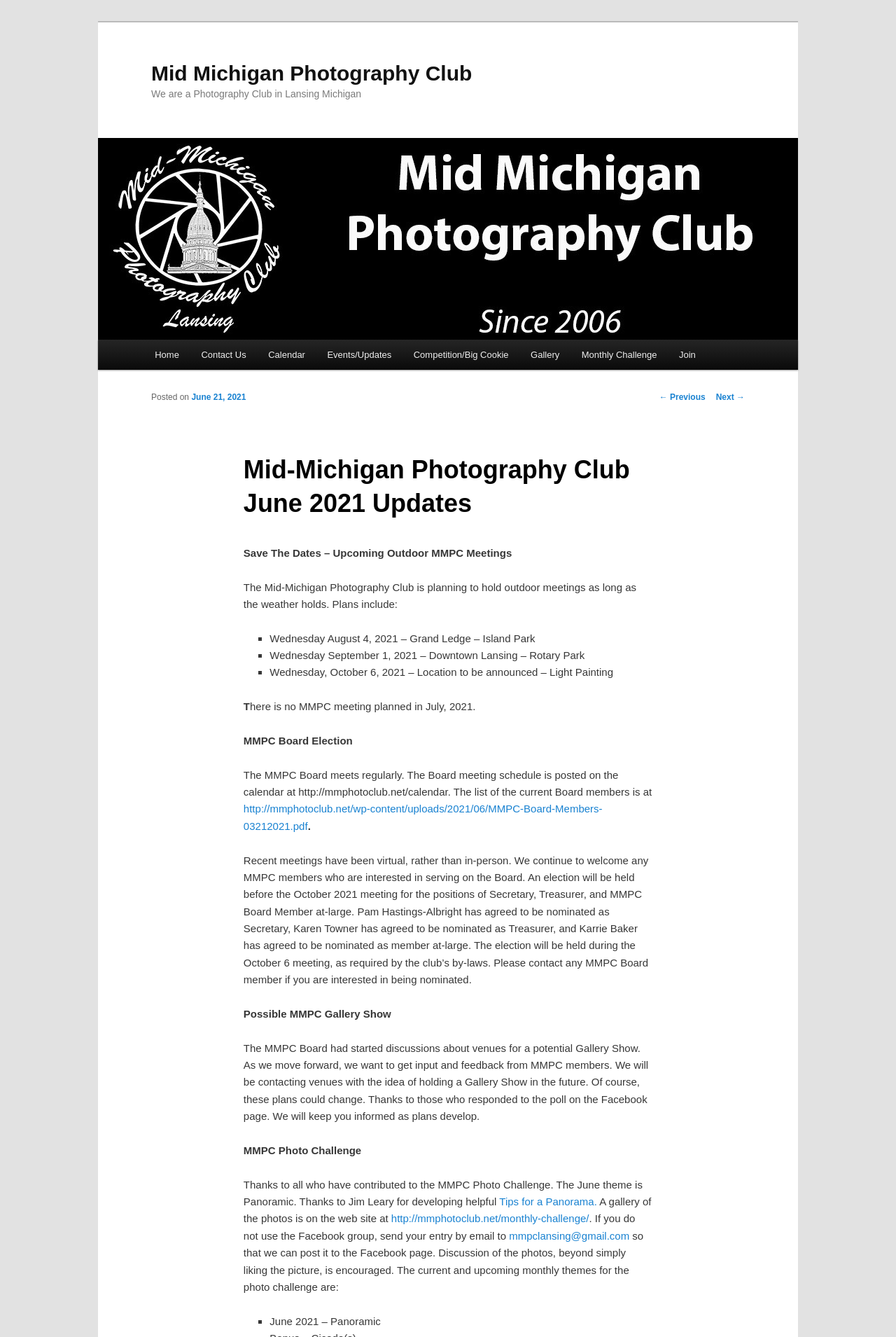Locate the coordinates of the bounding box for the clickable region that fulfills this instruction: "View the 'Gallery'".

[0.58, 0.254, 0.637, 0.277]